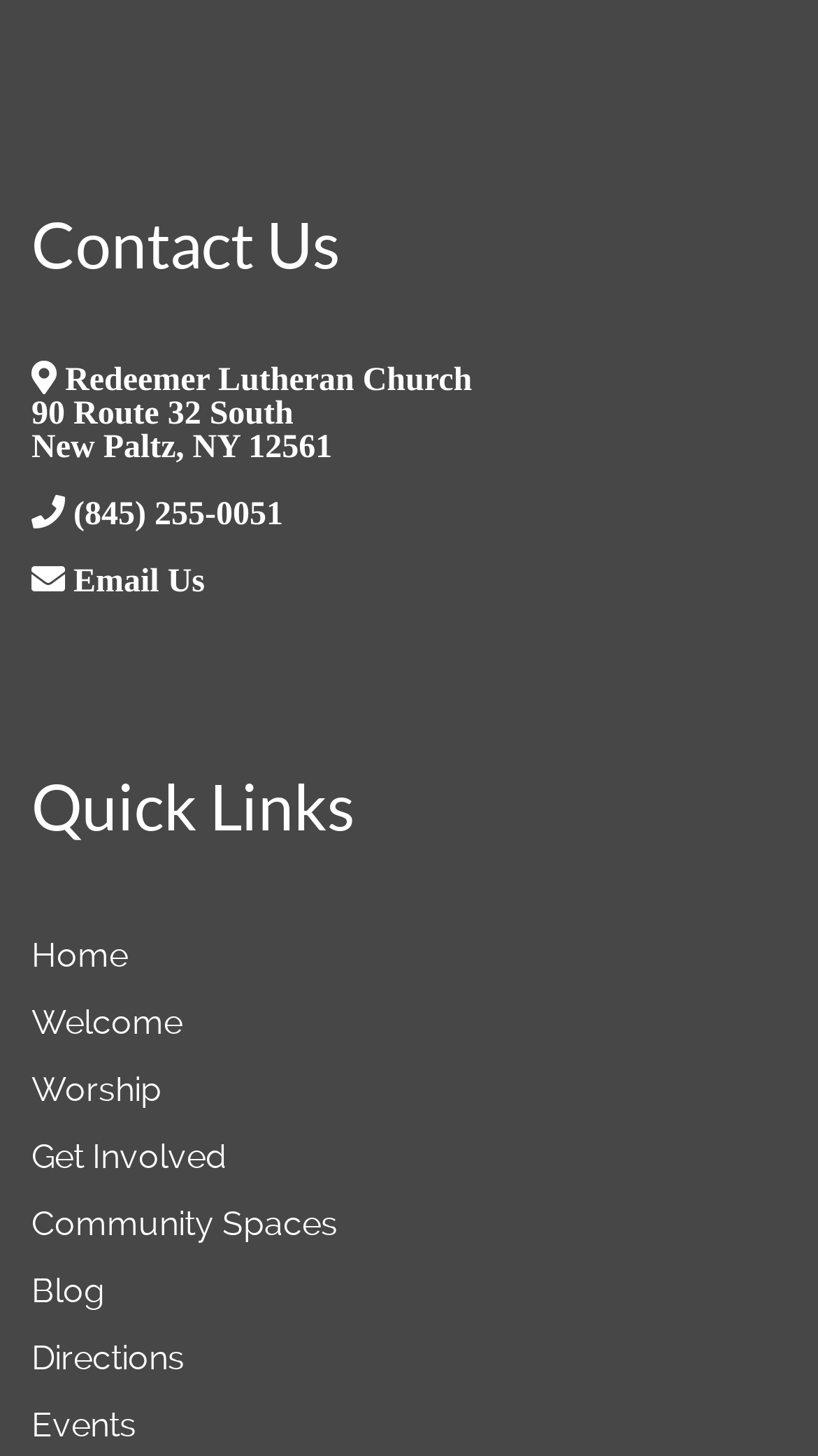Could you specify the bounding box coordinates for the clickable section to complete the following instruction: "View the blog"?

[0.038, 0.872, 0.128, 0.9]